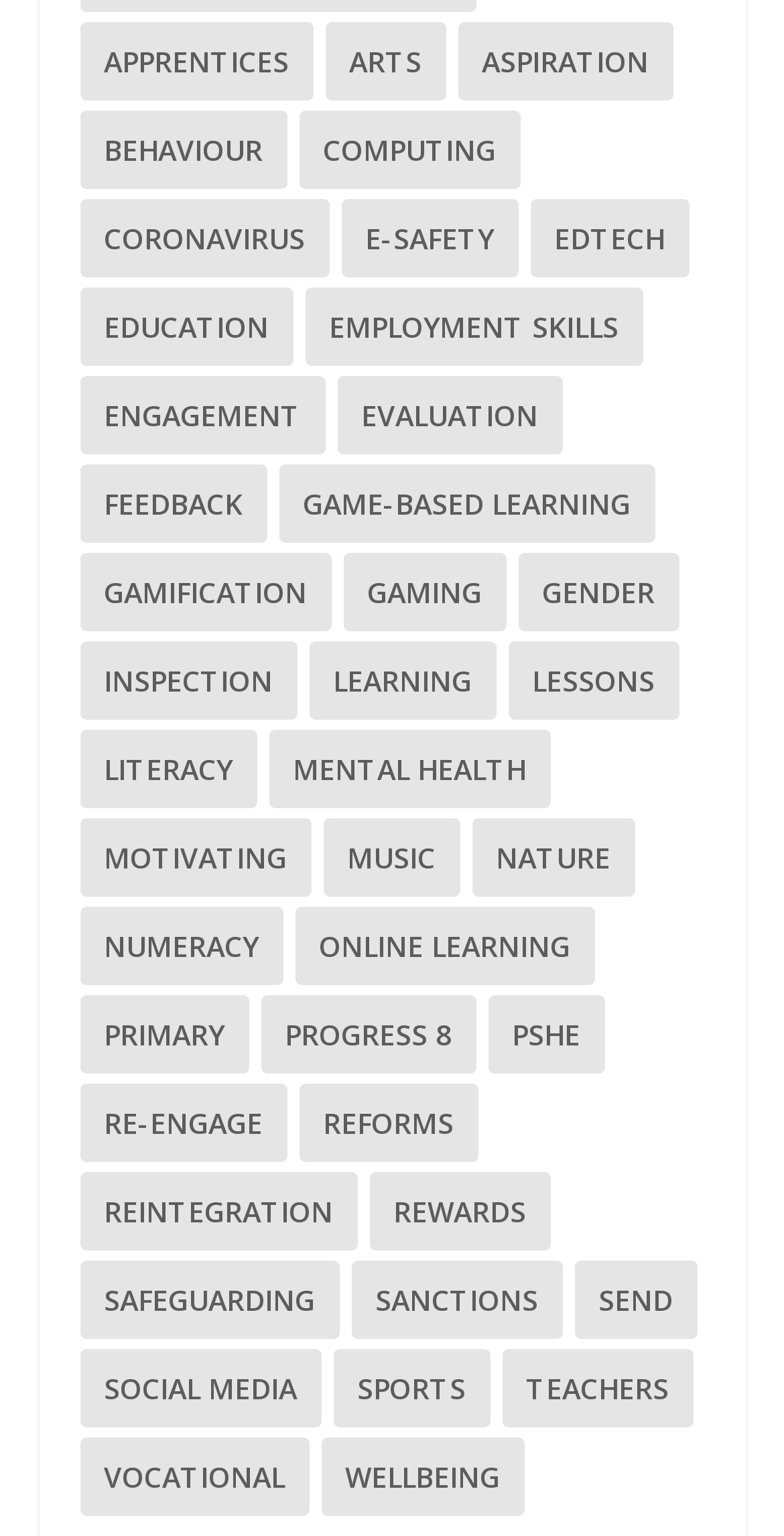How many categories are related to education?
Using the information from the image, answer the question thoroughly.

I looked for categories that have words related to education, such as 'Education', 'Learning', 'Lessons', 'Teachers', and 'Vocational'. There are at least 5 categories that are related to education.